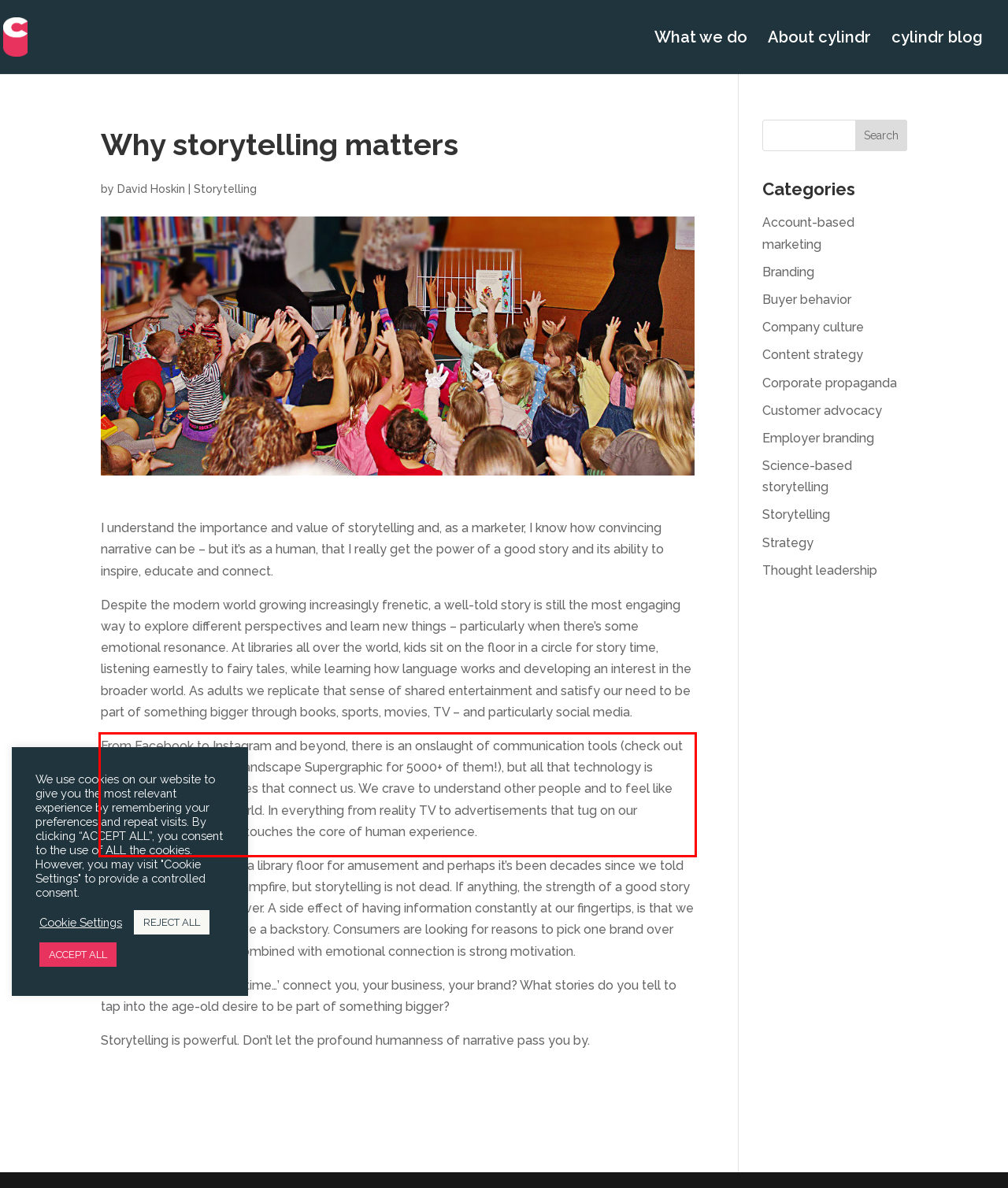You have a screenshot with a red rectangle around a UI element. Recognize and extract the text within this red bounding box using OCR.

From Facebook to Instagram and beyond, there is an onslaught of communication tools (check out Marketing Technology Landscape Supergraphic for 5000+ of them!), but all that technology is useless without the stories that connect us. We crave to understand other people and to feel like we’re not alone in the world. In everything from reality TV to advertisements that tug on our heartstrings, storytelling touches the core of human experience.